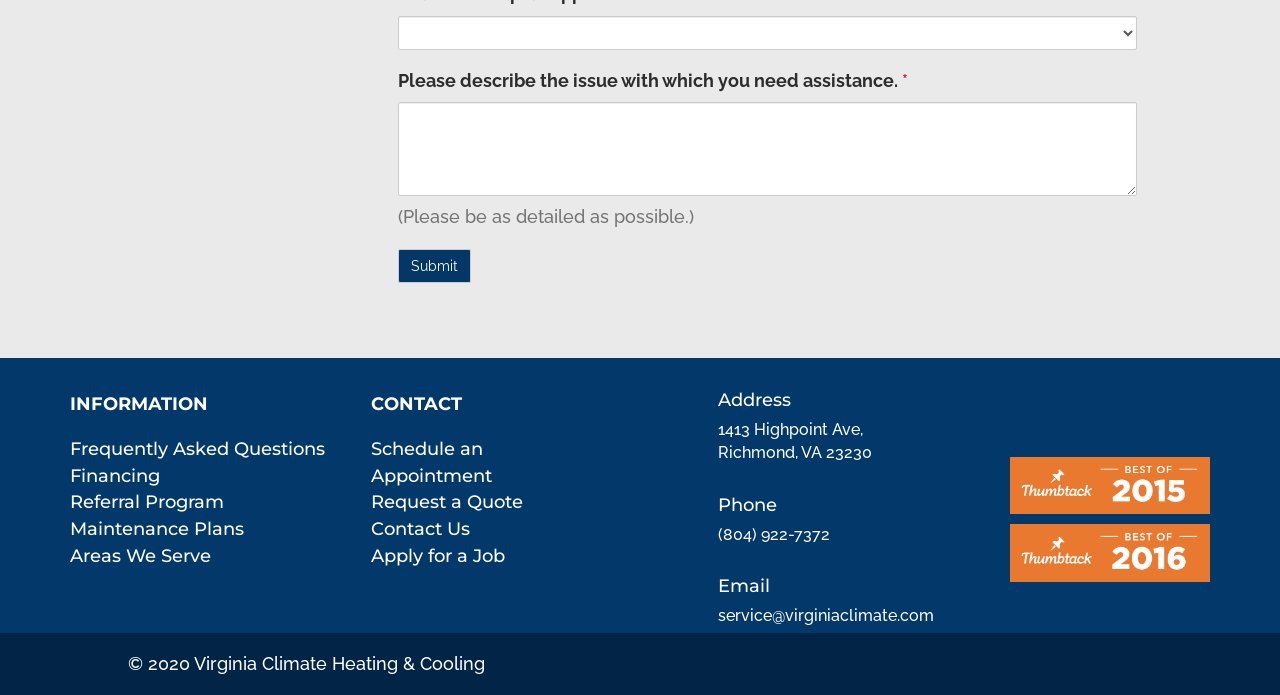Determine the coordinates of the bounding box that should be clicked to complete the instruction: "Enter a description of the issue". The coordinates should be represented by four float numbers between 0 and 1: [left, top, right, bottom].

[0.311, 0.147, 0.888, 0.282]